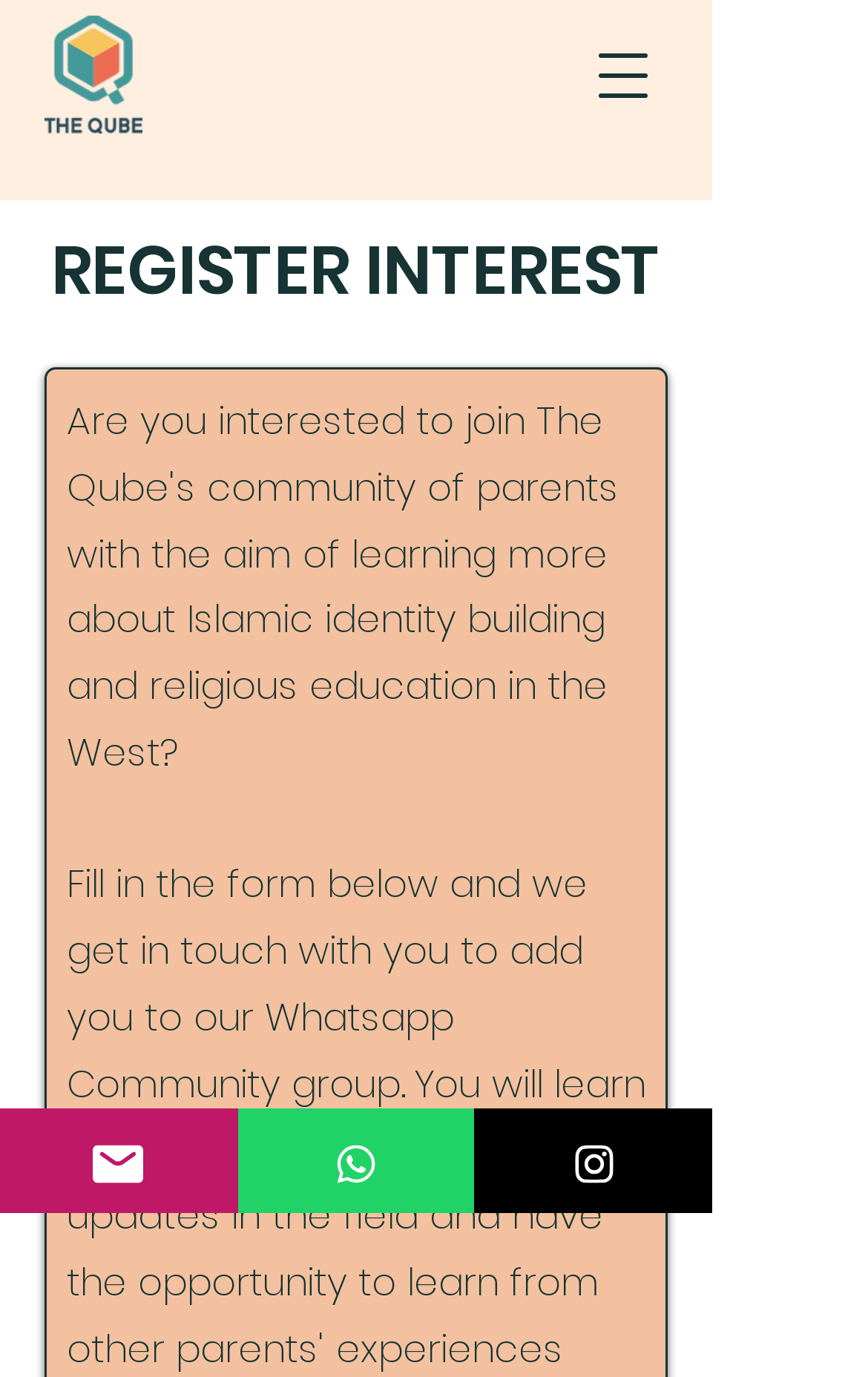Kindly respond to the following question with a single word or a brief phrase: 
How many social media links are present?

3